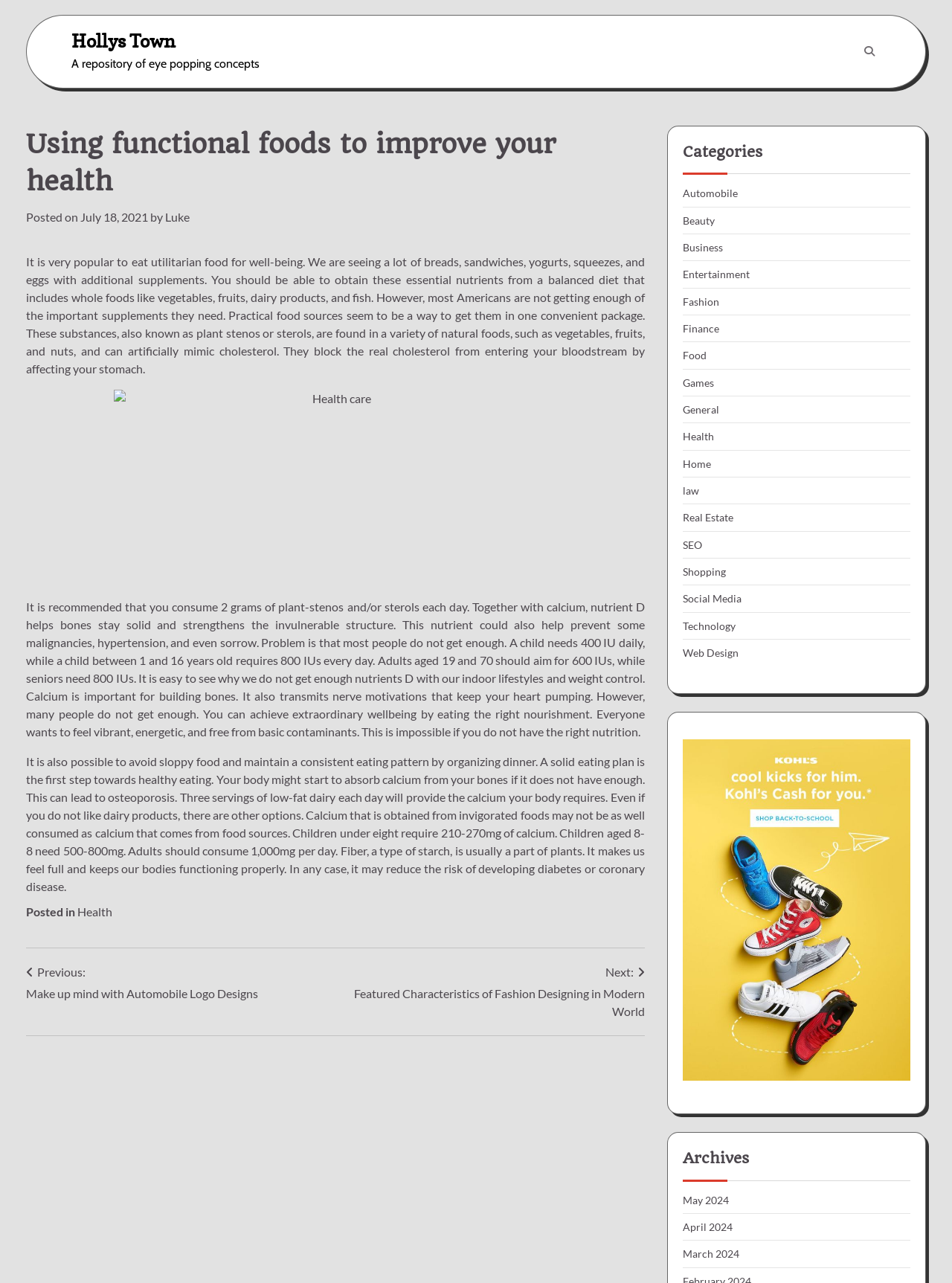Predict the bounding box coordinates of the area that should be clicked to accomplish the following instruction: "Browse the 'Health' category". The bounding box coordinates should consist of four float numbers between 0 and 1, i.e., [left, top, right, bottom].

[0.717, 0.335, 0.75, 0.345]